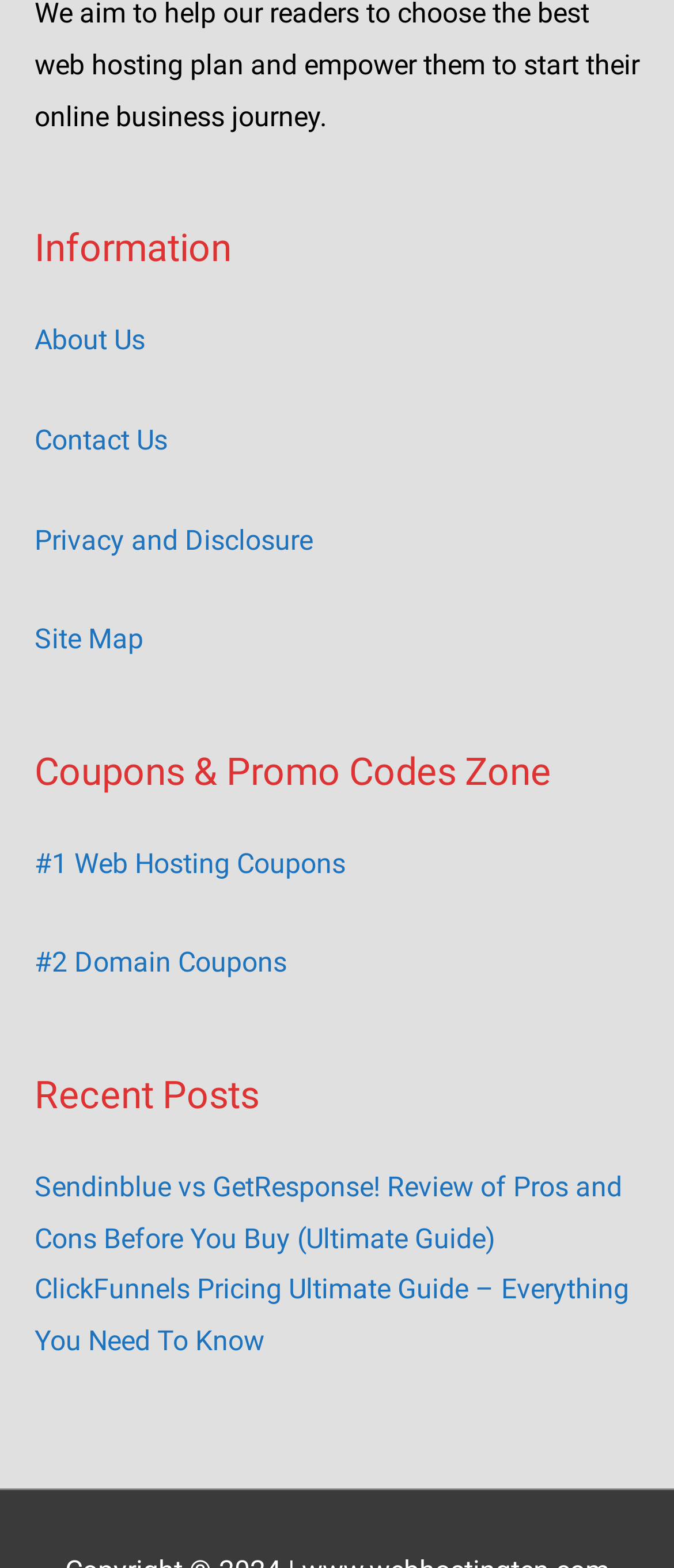What is the first link under 'Information'?
Answer the question with just one word or phrase using the image.

About Us